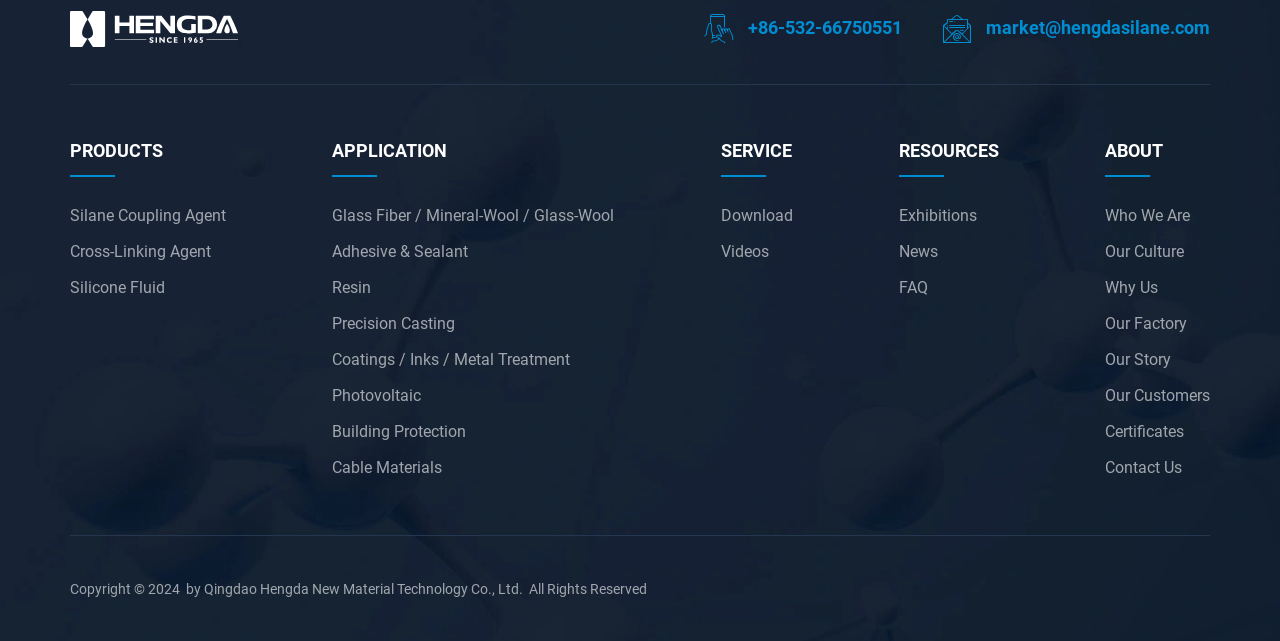Locate the UI element described by Who We Are in the provided webpage screenshot. Return the bounding box coordinates in the format (top-left x, top-left y, bottom-right x, bottom-right y), ensuring all values are between 0 and 1.

[0.84, 0.307, 0.969, 0.363]